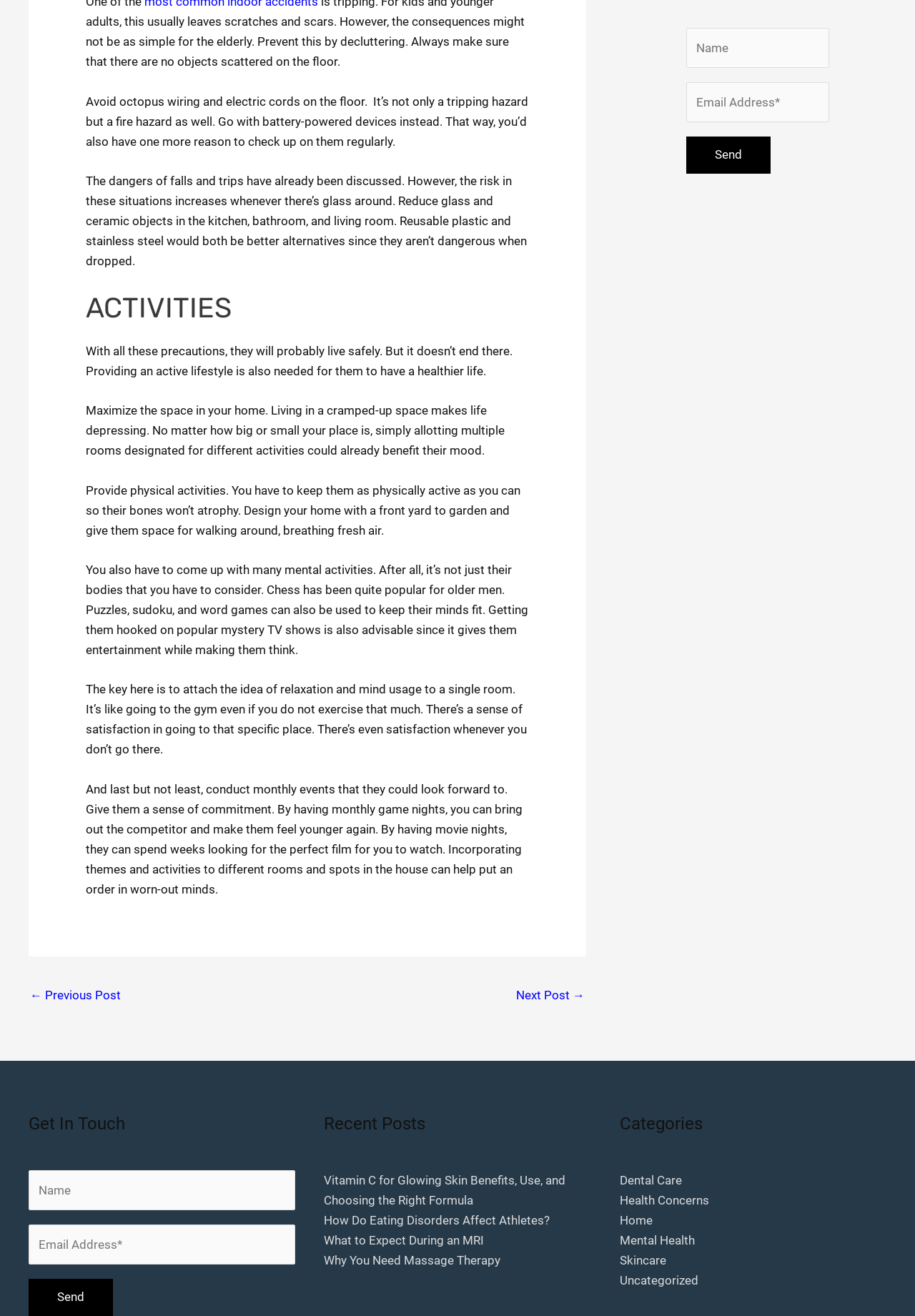Ascertain the bounding box coordinates for the UI element detailed here: "Lindheimer to Sell Yearling [article]". The coordinates should be provided as [left, top, right, bottom] with each value being a float between 0 and 1.

None